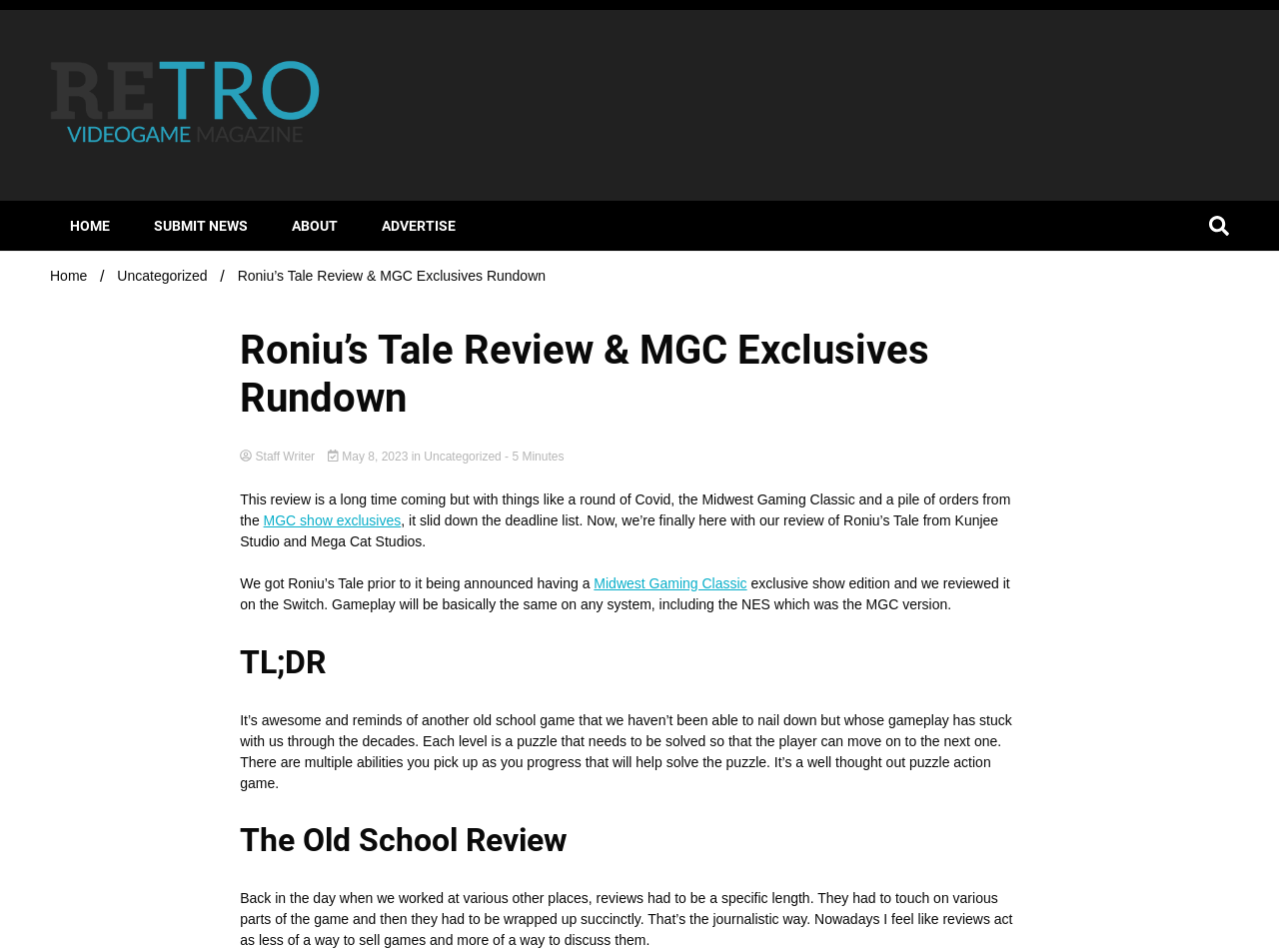Pinpoint the bounding box coordinates for the area that should be clicked to perform the following instruction: "Click the RETRO Video Game Magazine LOGO".

[0.039, 0.063, 0.251, 0.158]